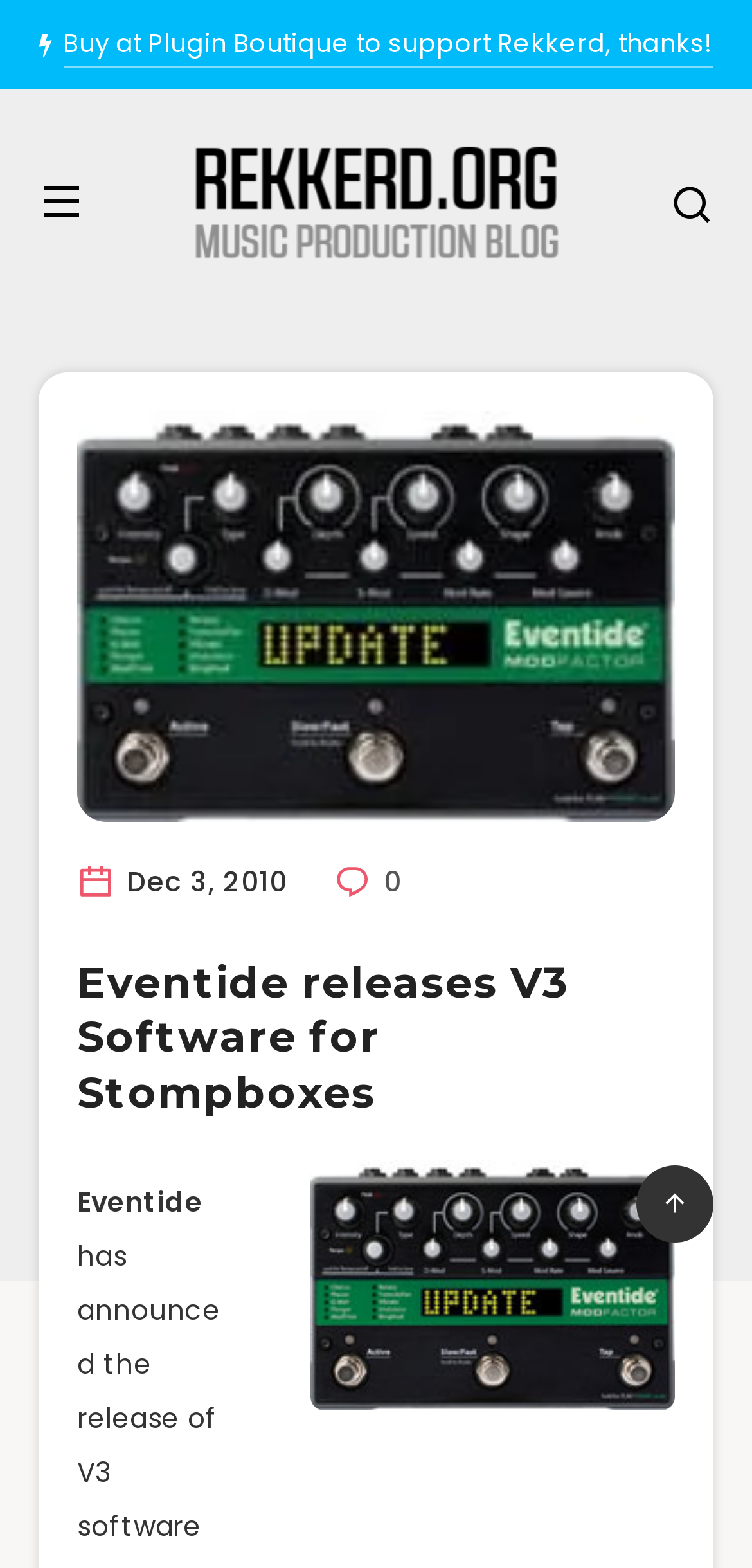Use one word or a short phrase to answer the question provided: 
What is the name of the software released by Eventide?

V3 Software